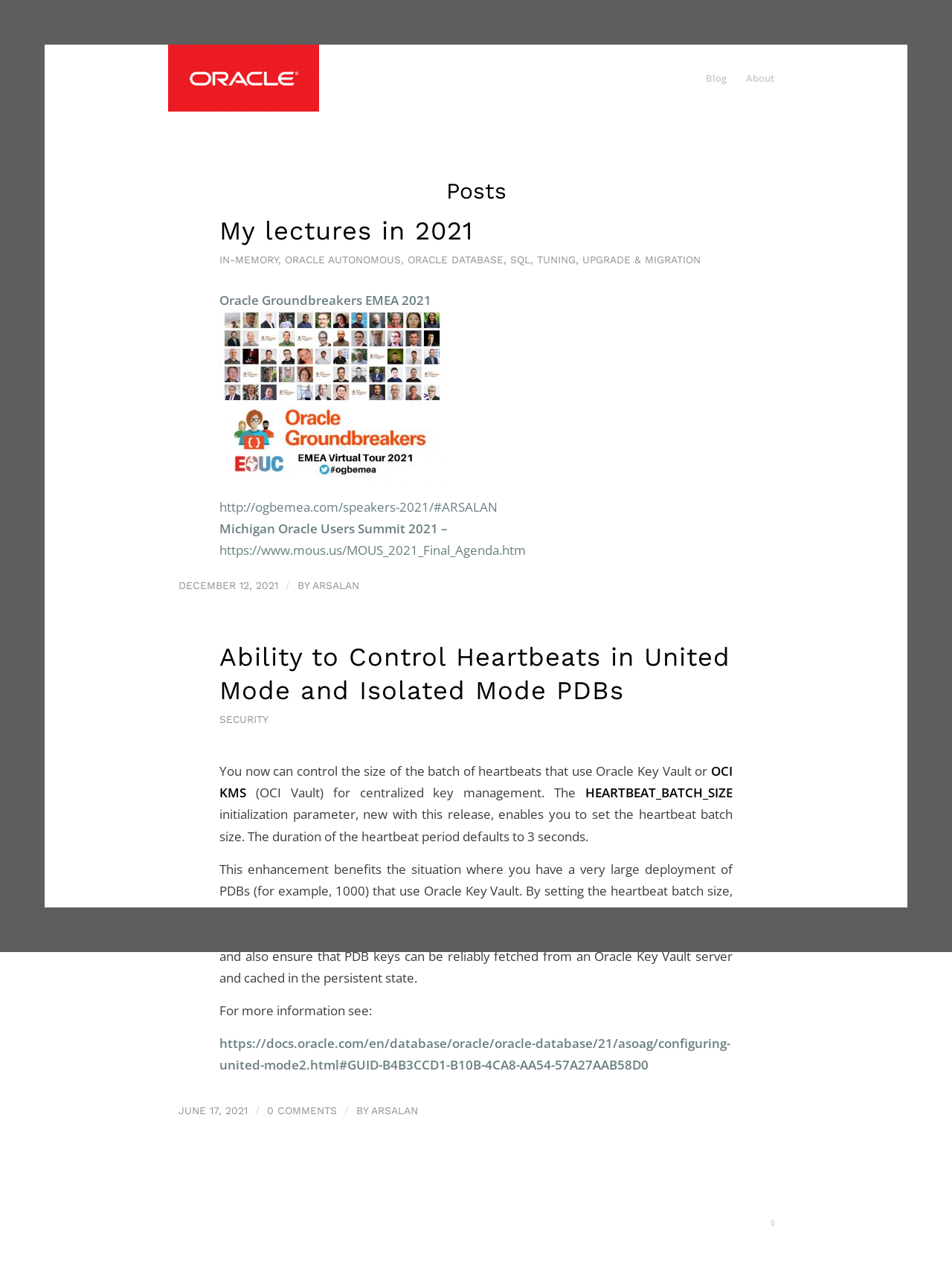Determine the bounding box coordinates of the clickable region to execute the instruction: "Visit the link 'http://ogbemea.com/speakers-2021/#ARSALAN'". The coordinates should be four float numbers between 0 and 1, denoted as [left, top, right, bottom].

[0.23, 0.387, 0.523, 0.401]